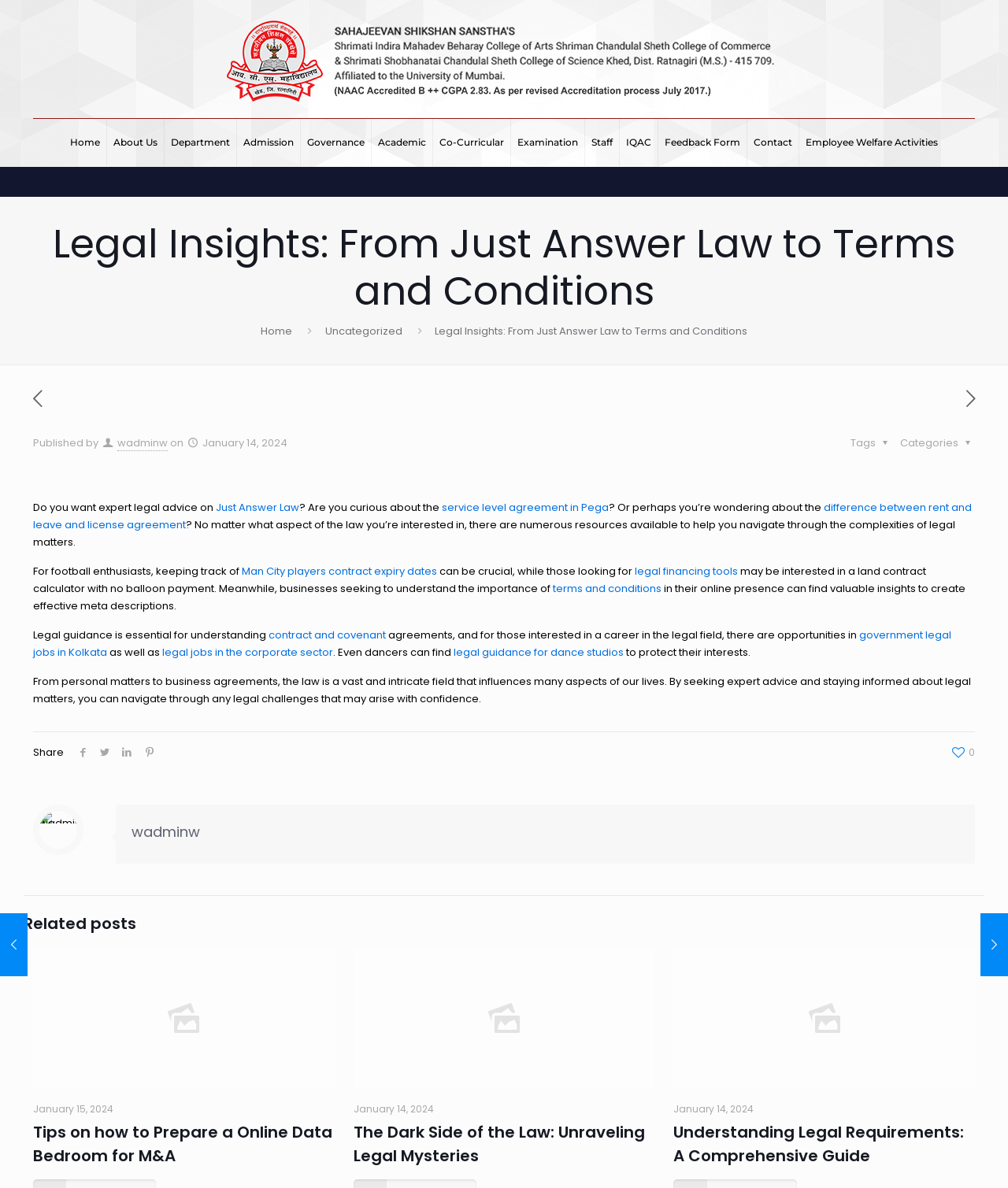Respond to the following question using a concise word or phrase: 
How many links are there in the main menu?

14